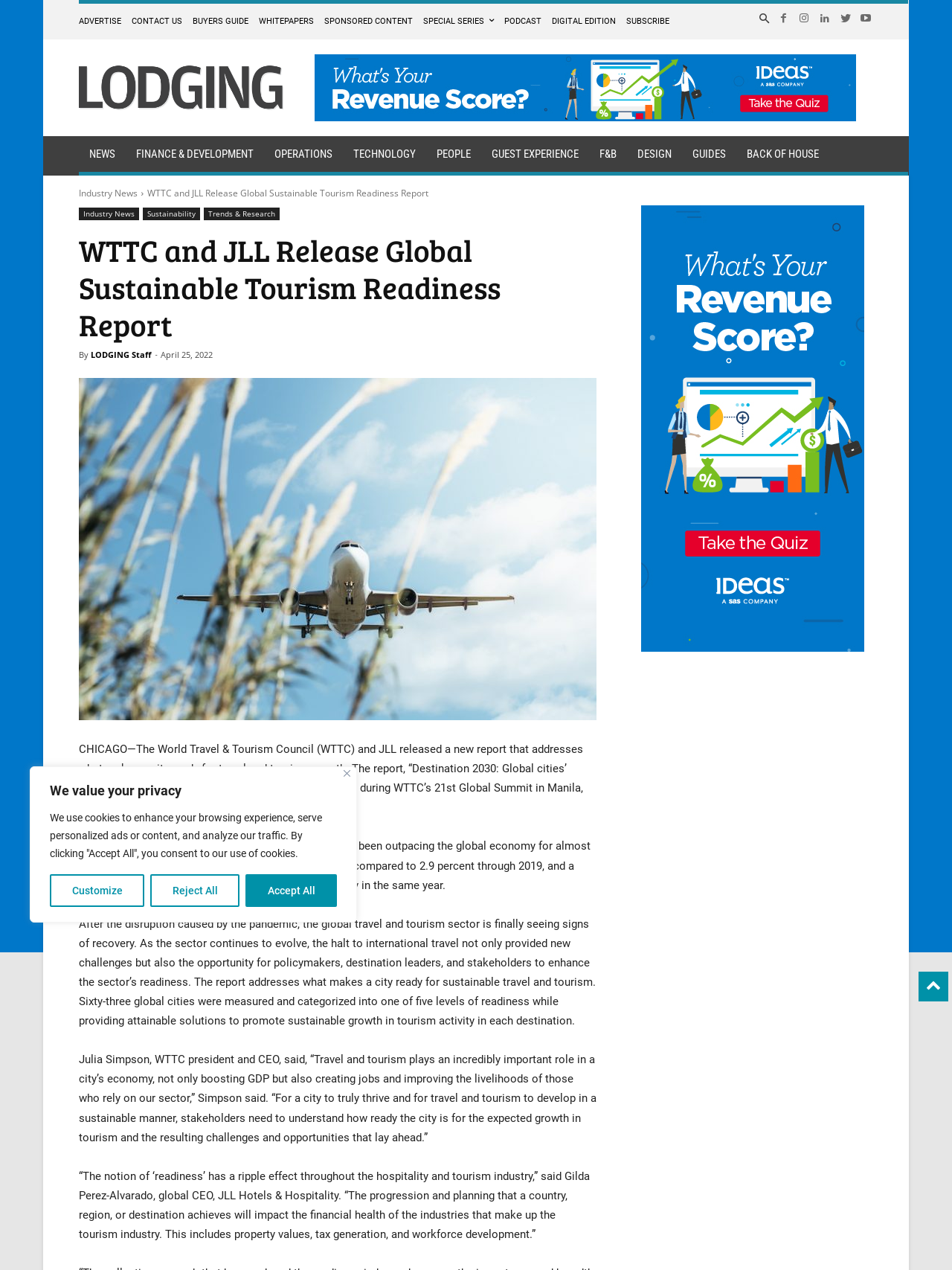Locate the bounding box coordinates of the element you need to click to accomplish the task described by this instruction: "Check the report about Destination 2030".

[0.218, 0.615, 0.298, 0.626]